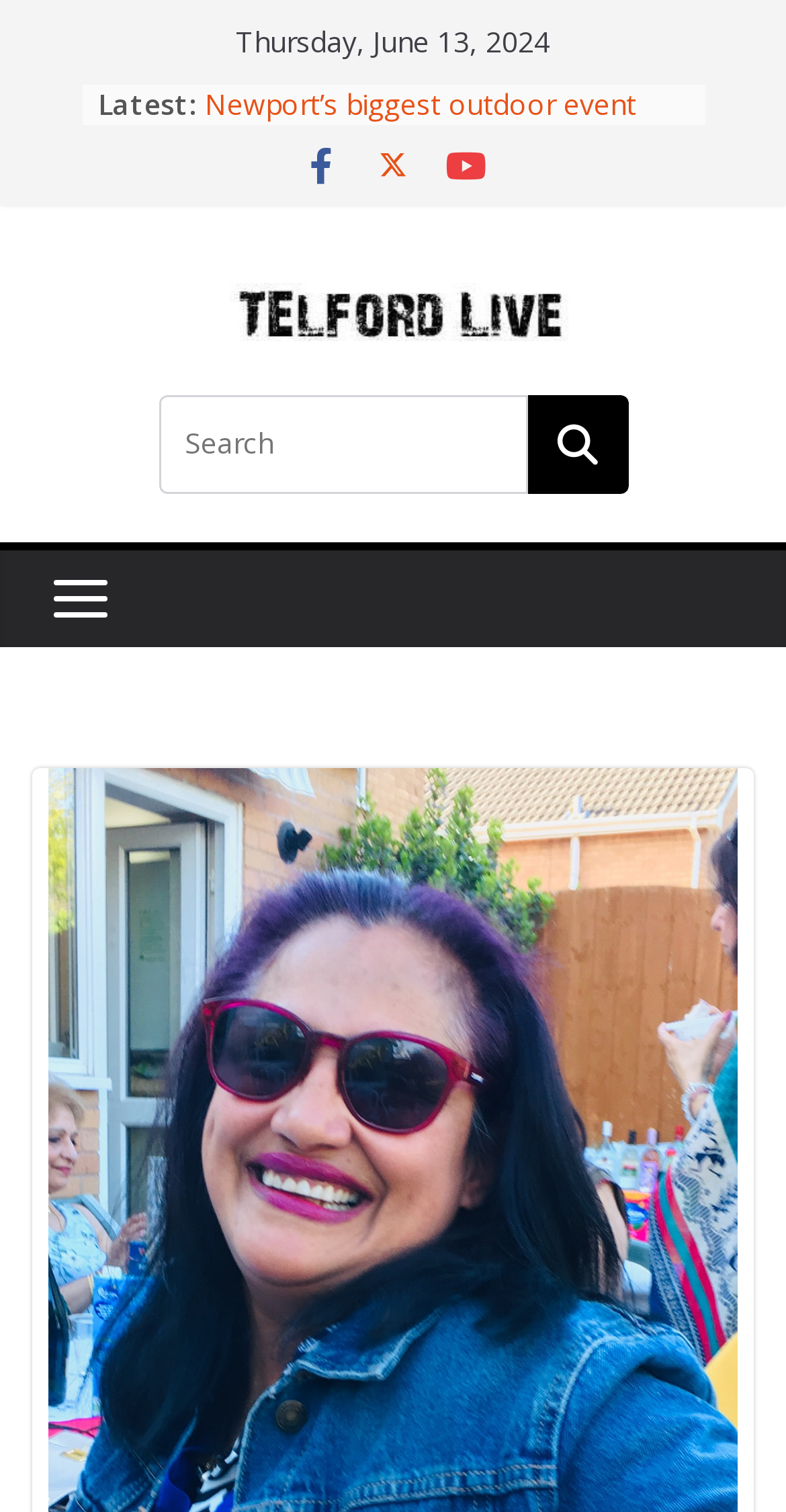Answer the question in a single word or phrase:
What is the date displayed on the webpage?

Thursday, June 13, 2024